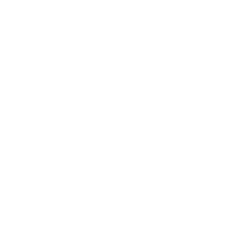What does the design convey?
Craft a detailed and extensive response to the question.

The caption states that the design conveys an essence of modernity and simplicity, which suggests that the minimalist design of the logo is intended to evoke a sense of modernity and simplicity, appealing to vape enthusiasts who appreciate quality products.